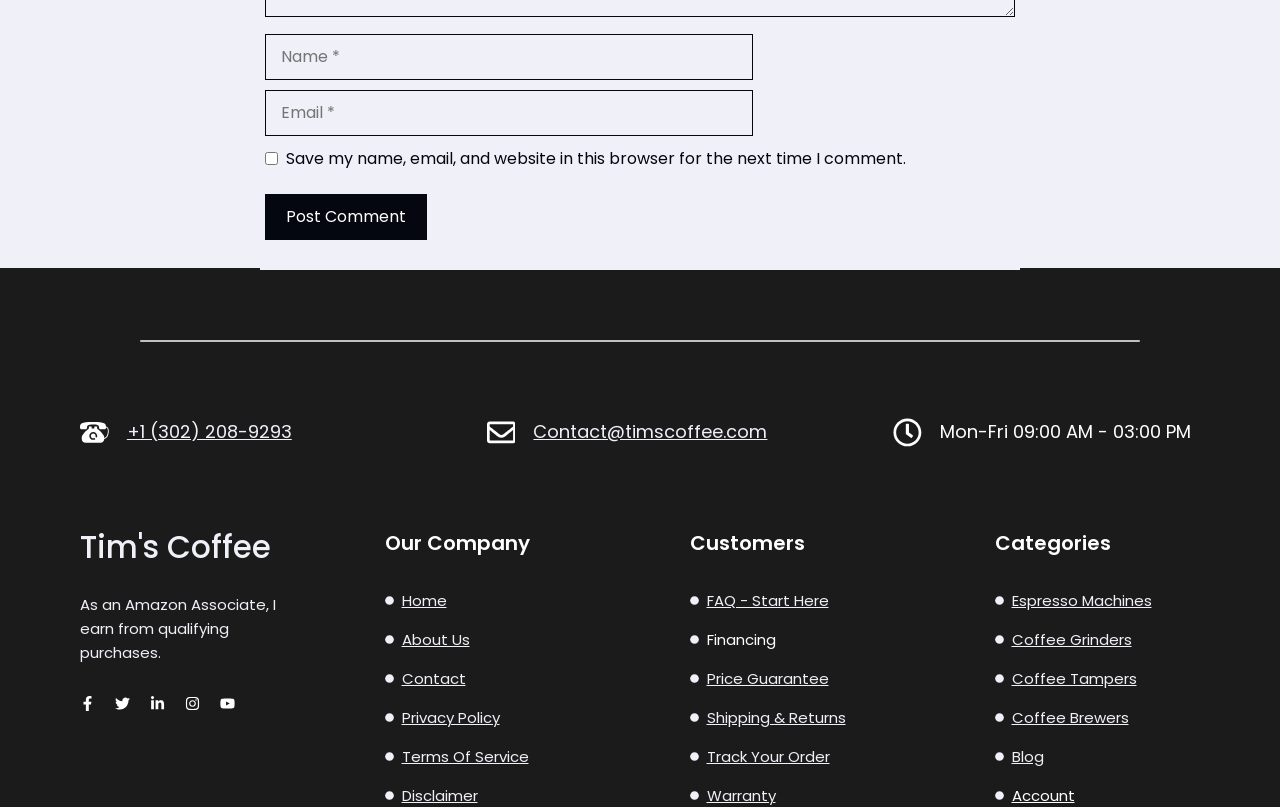Select the bounding box coordinates of the element I need to click to carry out the following instruction: "Send an email to Contact@timscoffee.com".

[0.417, 0.519, 0.6, 0.55]